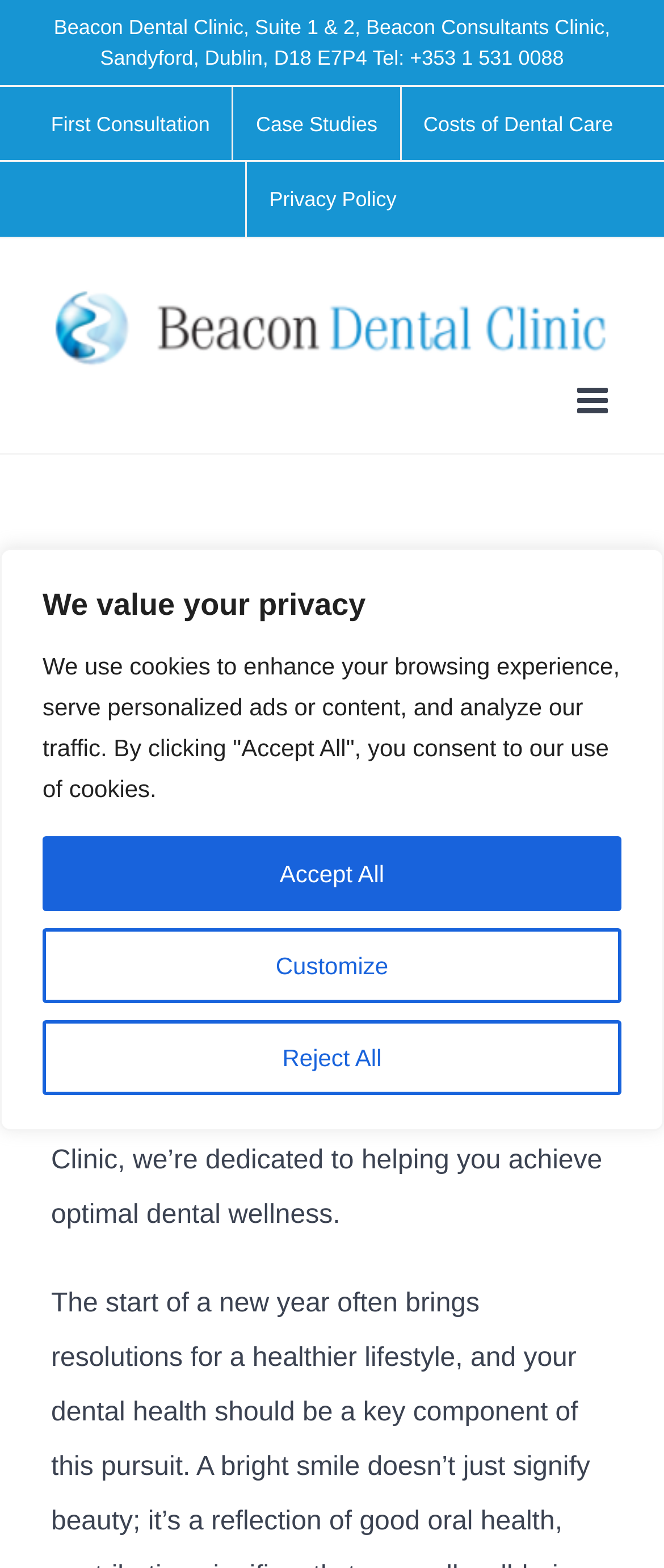Predict the bounding box of the UI element based on this description: "Privacy Policy".

[0.372, 0.104, 0.63, 0.151]